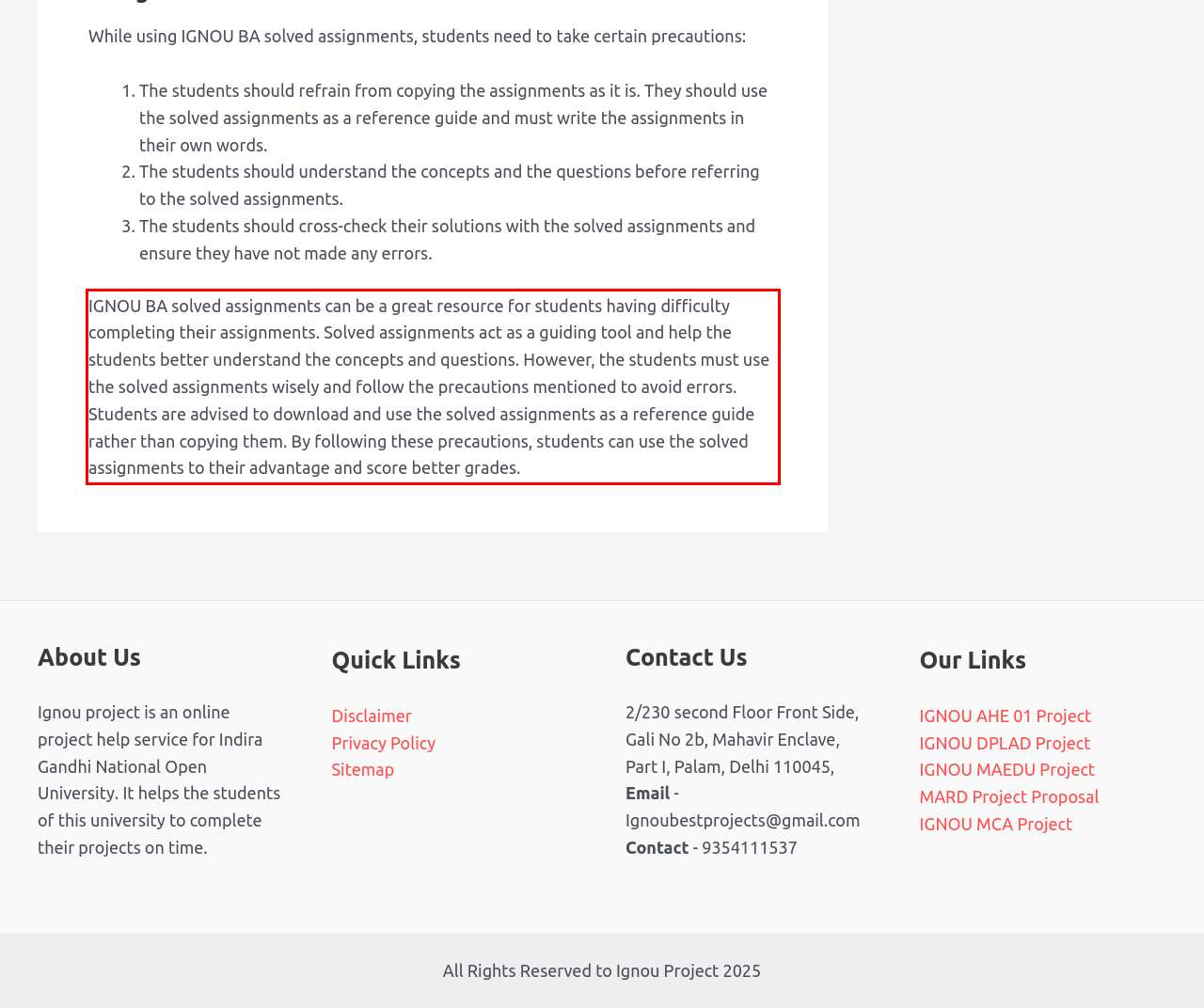Identify and transcribe the text content enclosed by the red bounding box in the given screenshot.

IGNOU BA solved assignments can be a great resource for students having difficulty completing their assignments. Solved assignments act as a guiding tool and help the students better understand the concepts and questions. However, the students must use the solved assignments wisely and follow the precautions mentioned to avoid errors. Students are advised to download and use the solved assignments as a reference guide rather than copying them. By following these precautions, students can use the solved assignments to their advantage and score better grades.